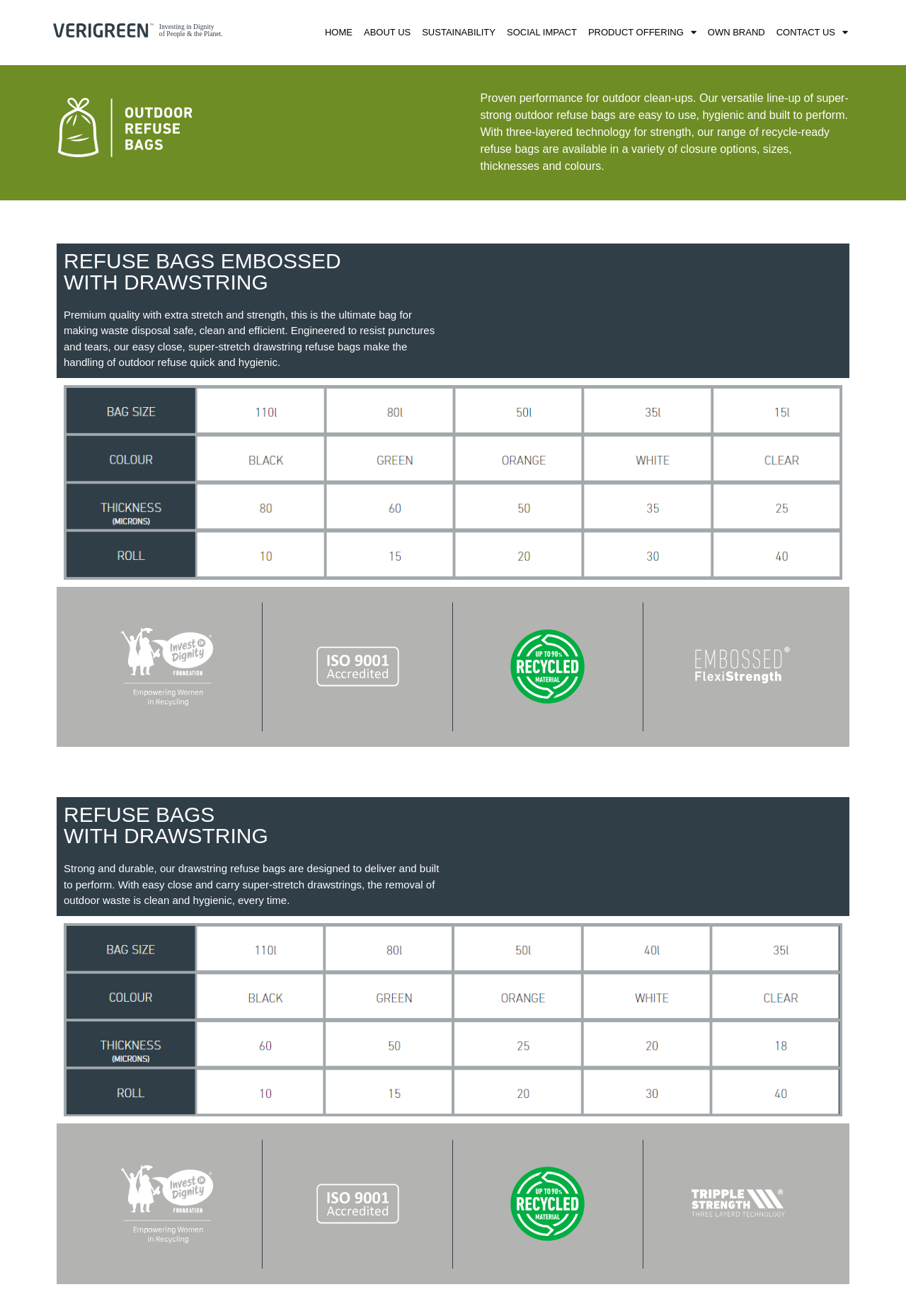What percentage of the refuse bags are recycled?
Please ensure your answer is as detailed and informative as possible.

The webpage shows an image with the label '90-recycled', indicating that 90% of the refuse bags are made from recycled materials.